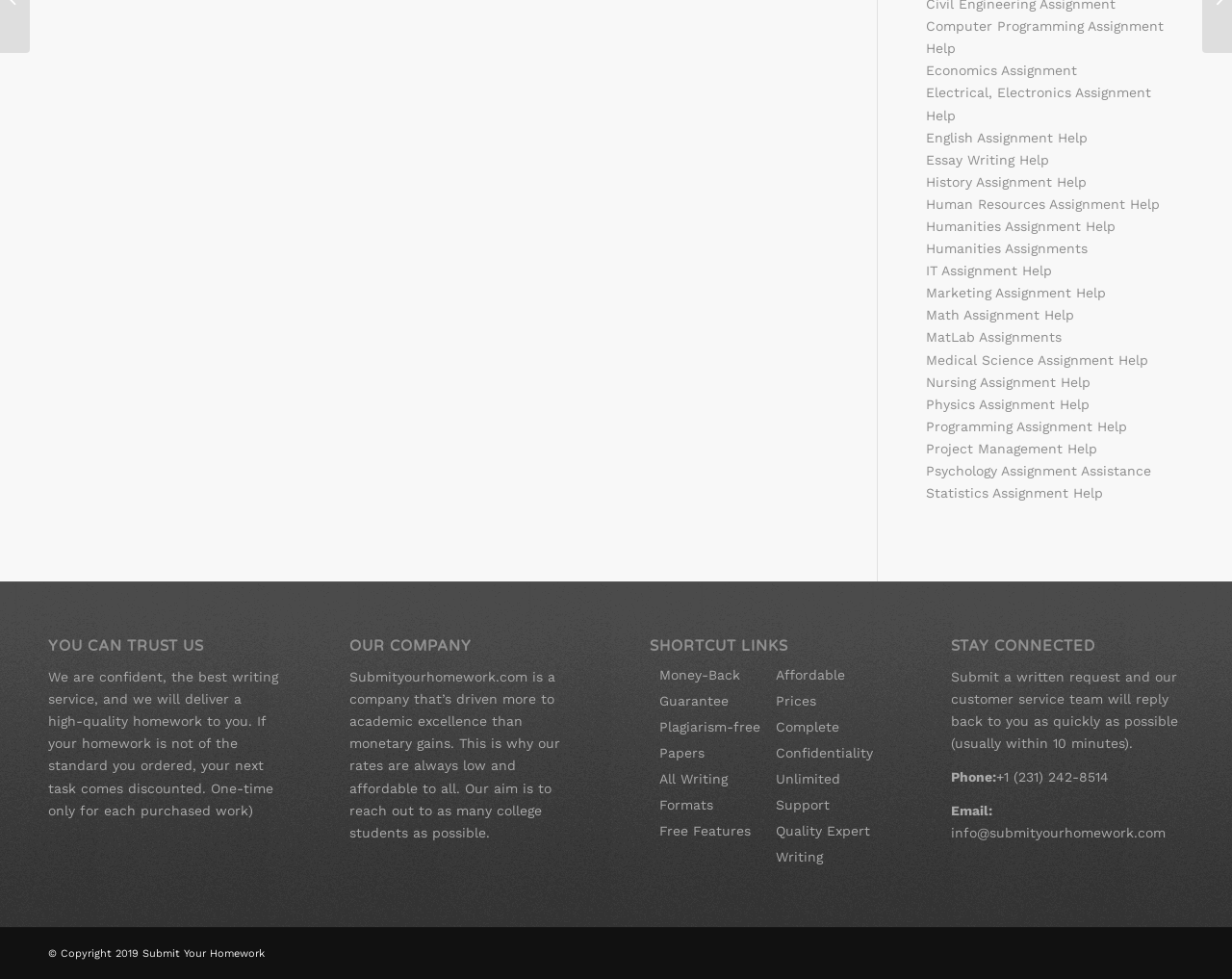Find the bounding box coordinates of the UI element according to this description: "Humanities Assignment Help".

[0.752, 0.223, 0.906, 0.239]